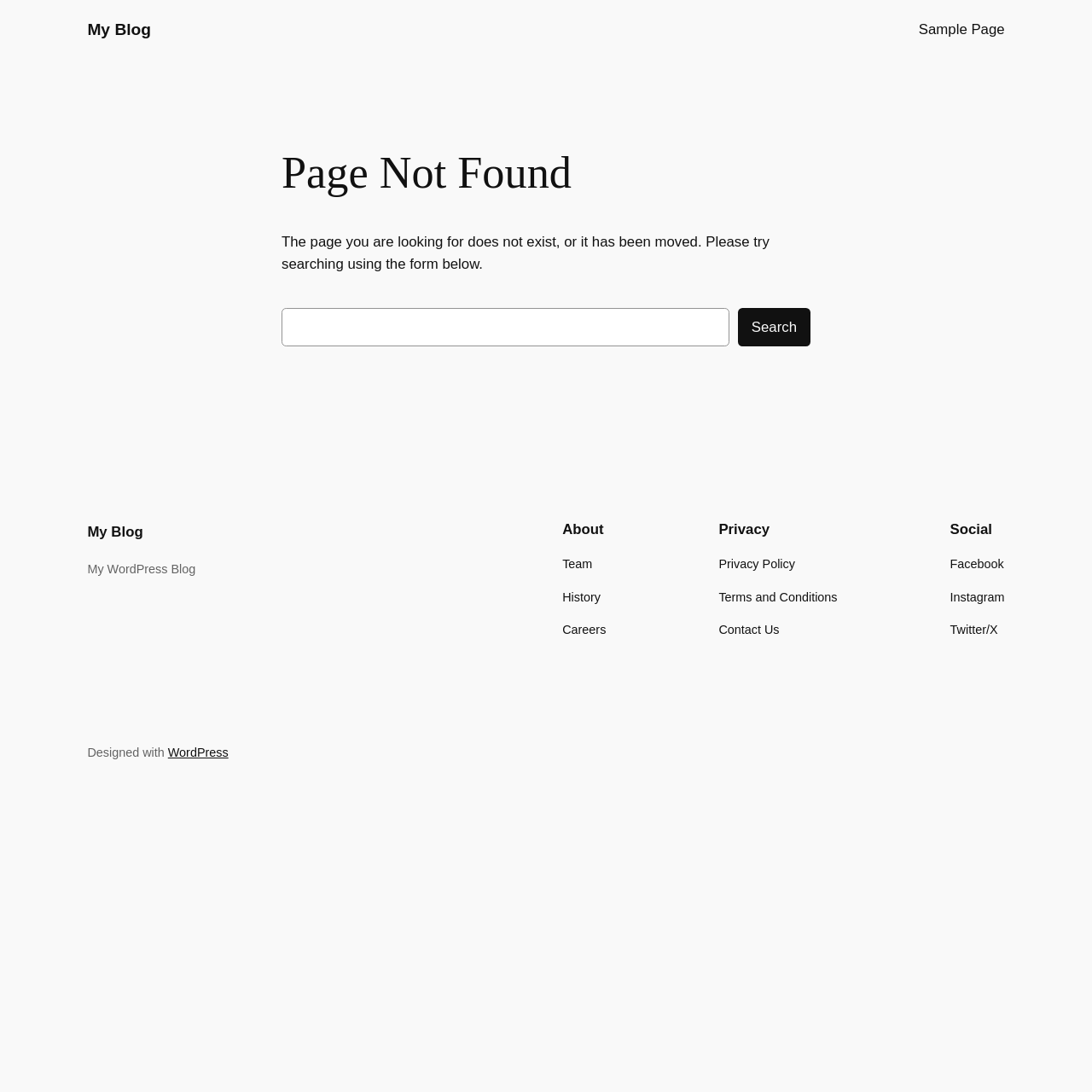Find the bounding box coordinates of the clickable area that will achieve the following instruction: "search for something".

[0.258, 0.282, 0.668, 0.317]